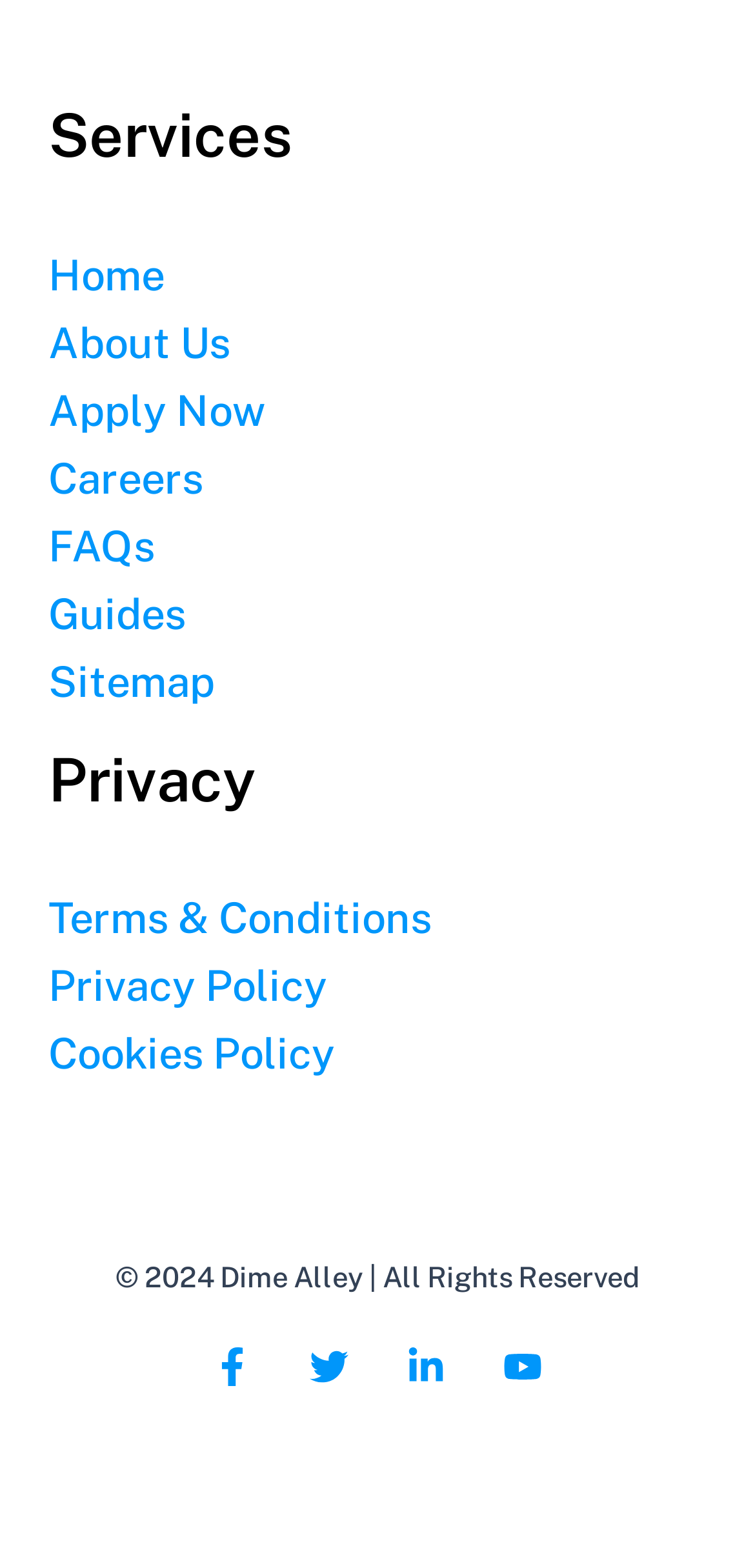Identify the bounding box coordinates for the UI element described as: "Privacy Policy". The coordinates should be provided as four floats between 0 and 1: [left, top, right, bottom].

[0.064, 0.612, 0.433, 0.645]